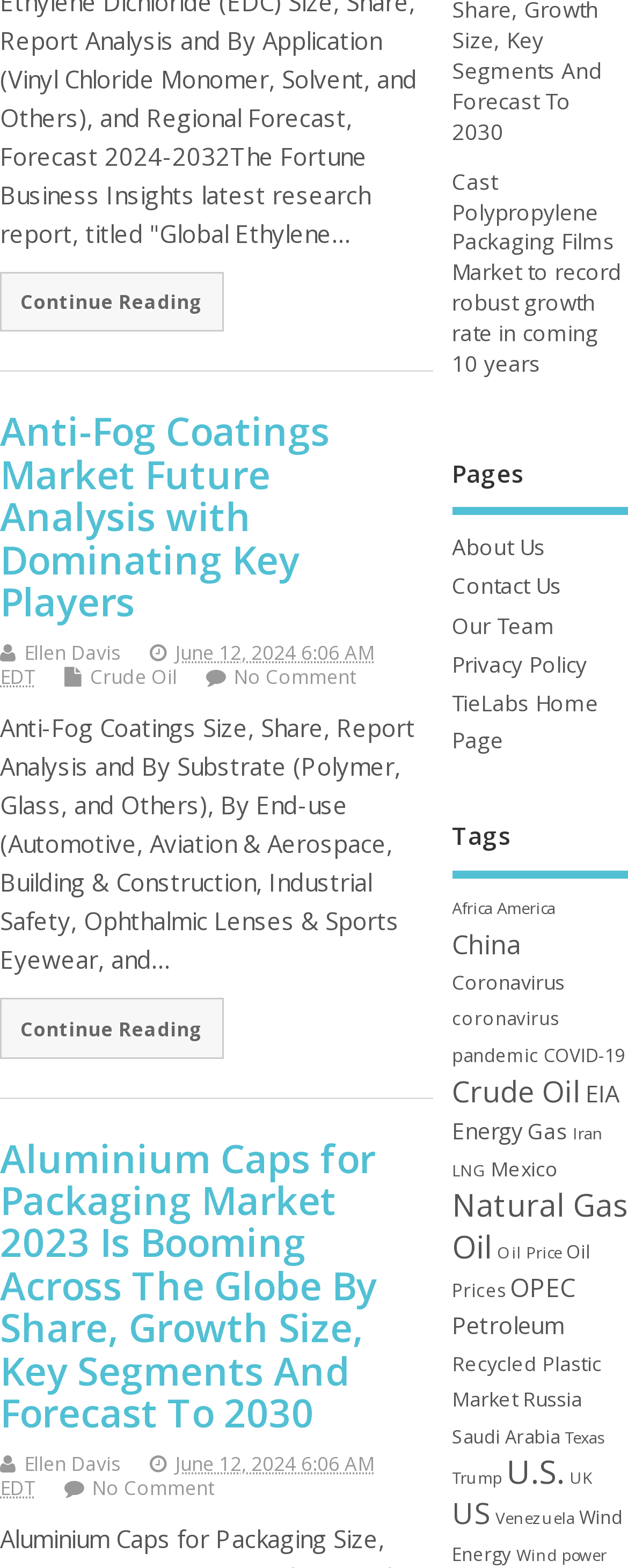Can you show the bounding box coordinates of the region to click on to complete the task described in the instruction: "Read the article about Anti-Fog Coatings Market"?

[0.0, 0.262, 0.69, 0.397]